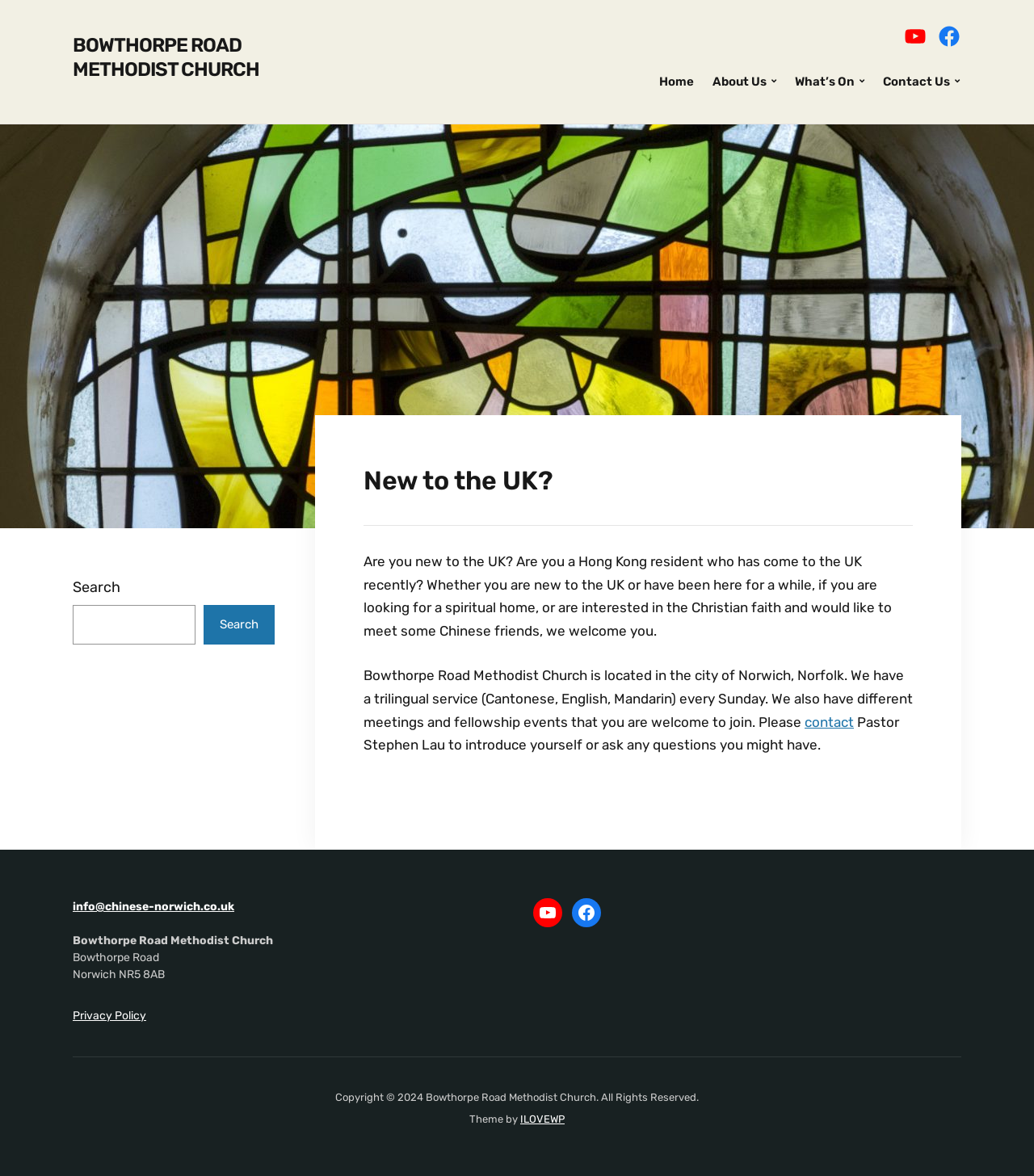Identify the bounding box coordinates for the UI element mentioned here: "Bowthorpe Road Methodist Church". Provide the coordinates as four float values between 0 and 1, i.e., [left, top, right, bottom].

[0.07, 0.029, 0.251, 0.069]